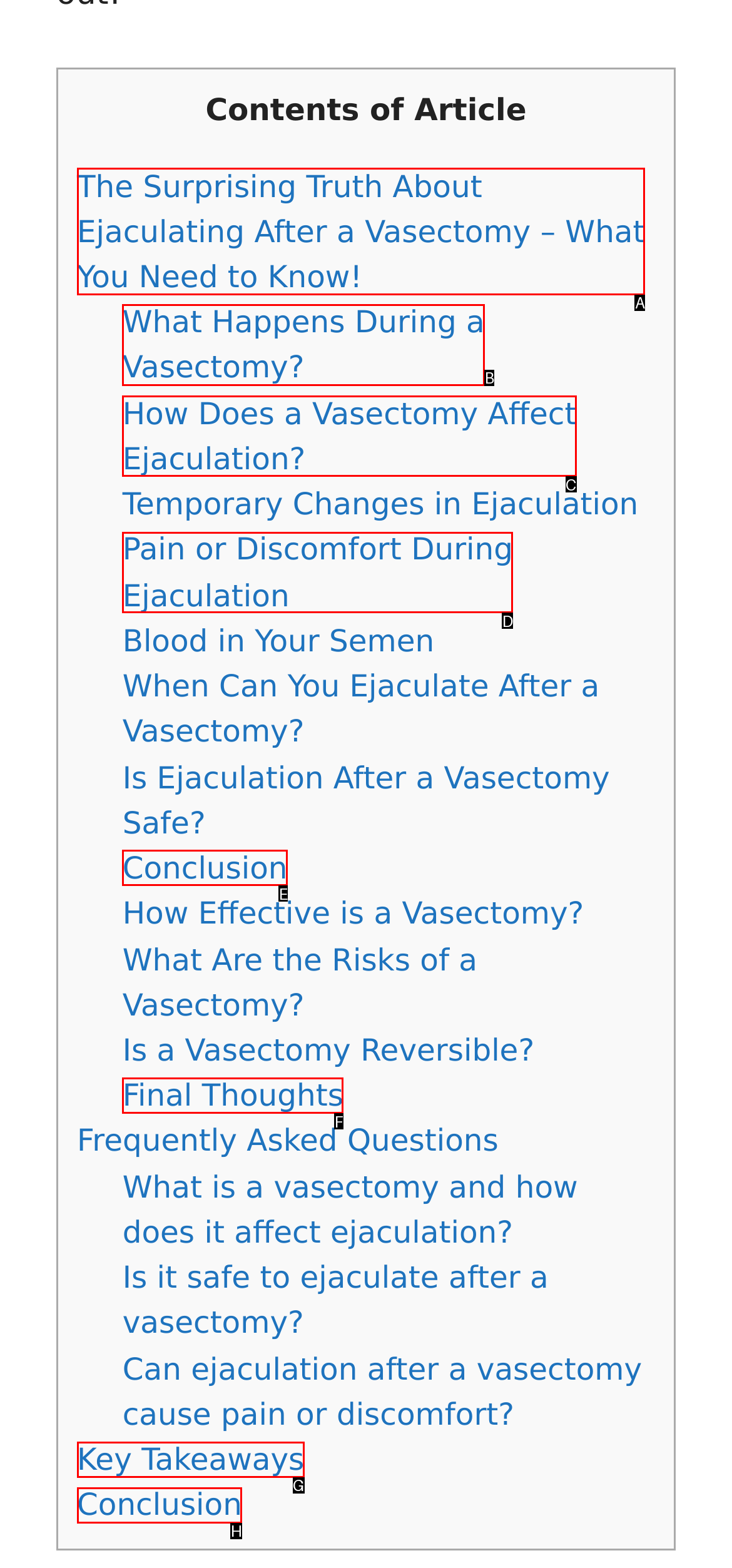Which HTML element should be clicked to perform the following task: Read the conclusion
Reply with the letter of the appropriate option.

E